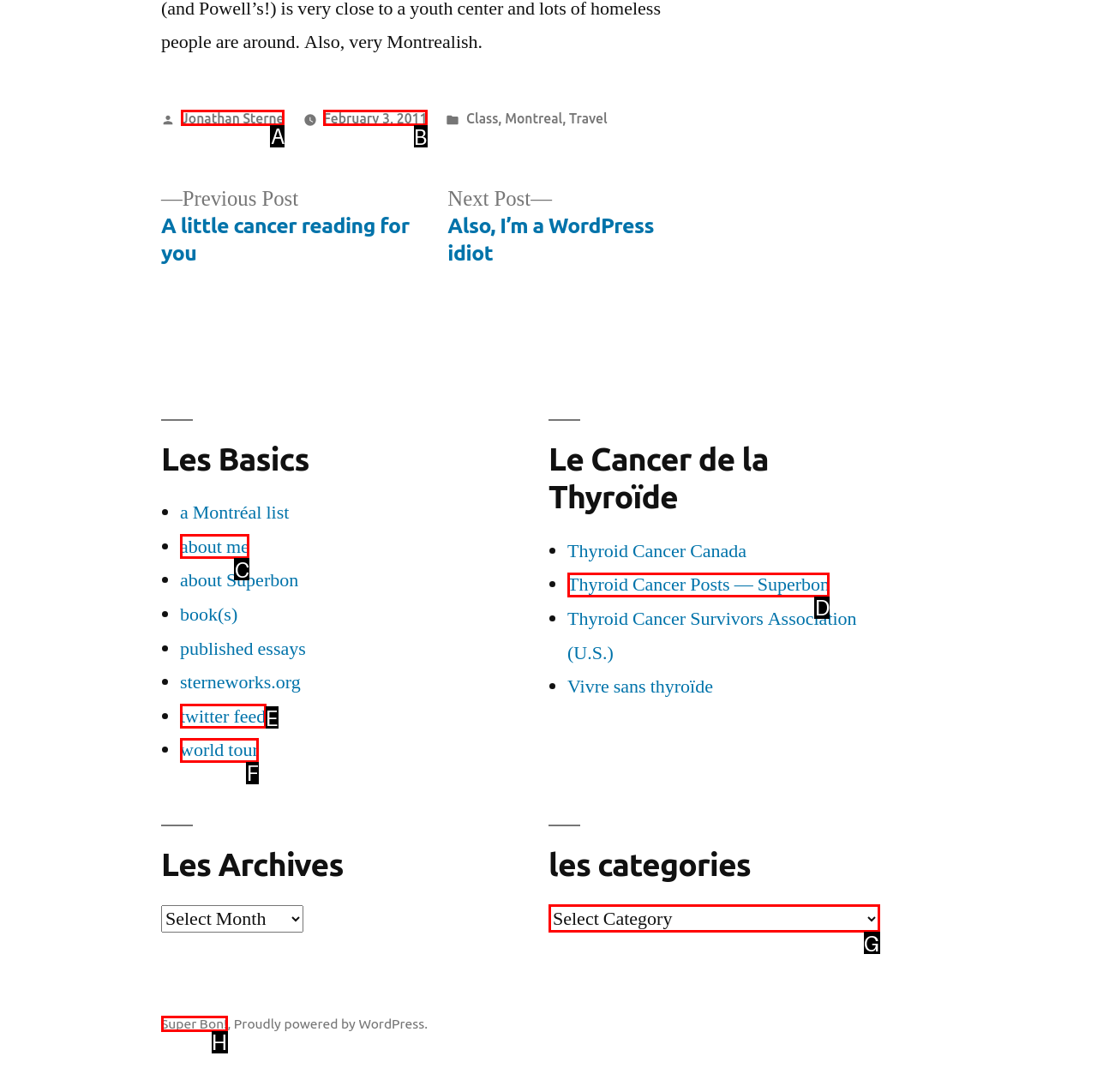To complete the task: Go to Jonathan Sterne's profile, select the appropriate UI element to click. Respond with the letter of the correct option from the given choices.

A